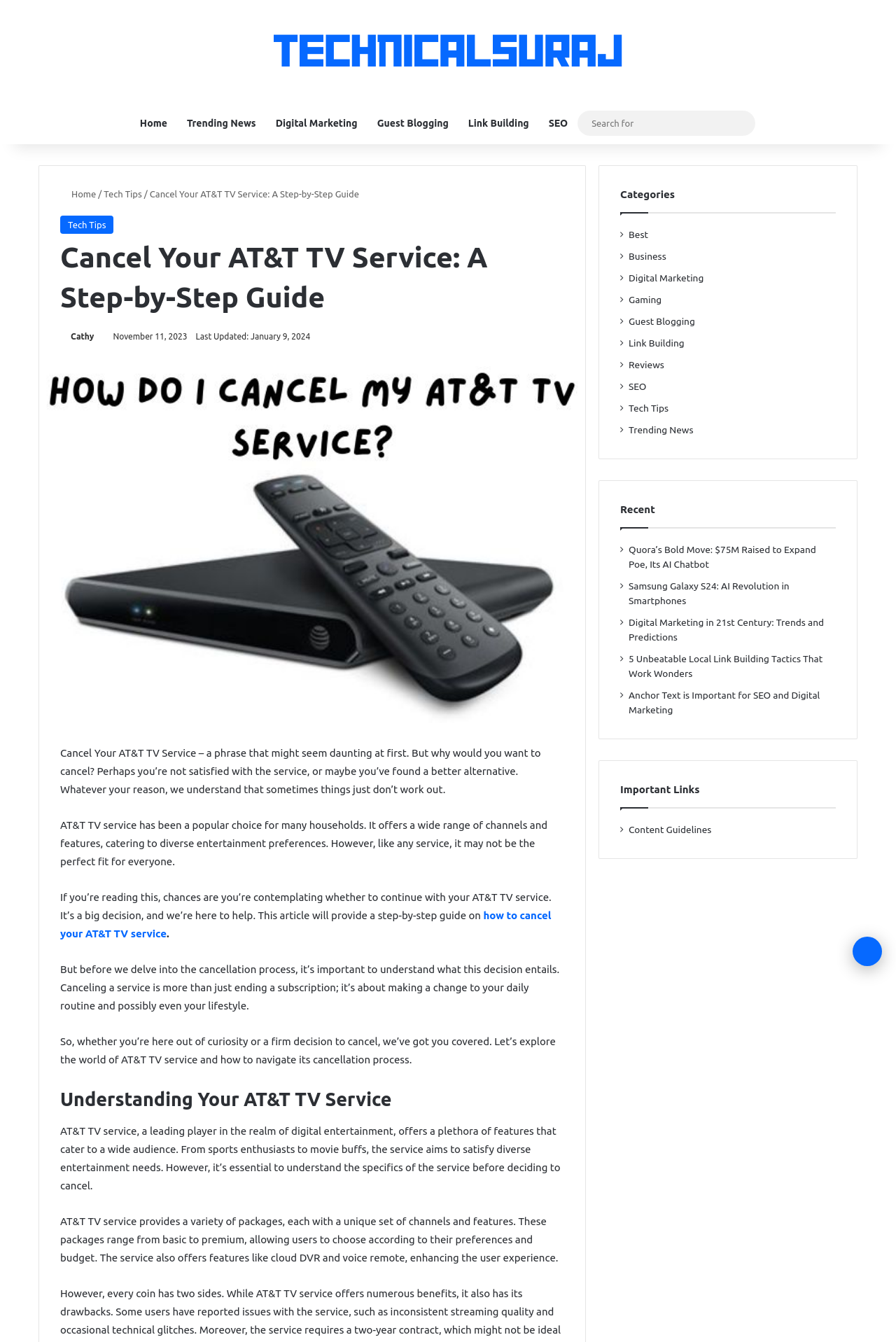Please find the bounding box coordinates of the element's region to be clicked to carry out this instruction: "Read the article about Cancel Your AT&T TV Service".

[0.067, 0.141, 0.401, 0.148]